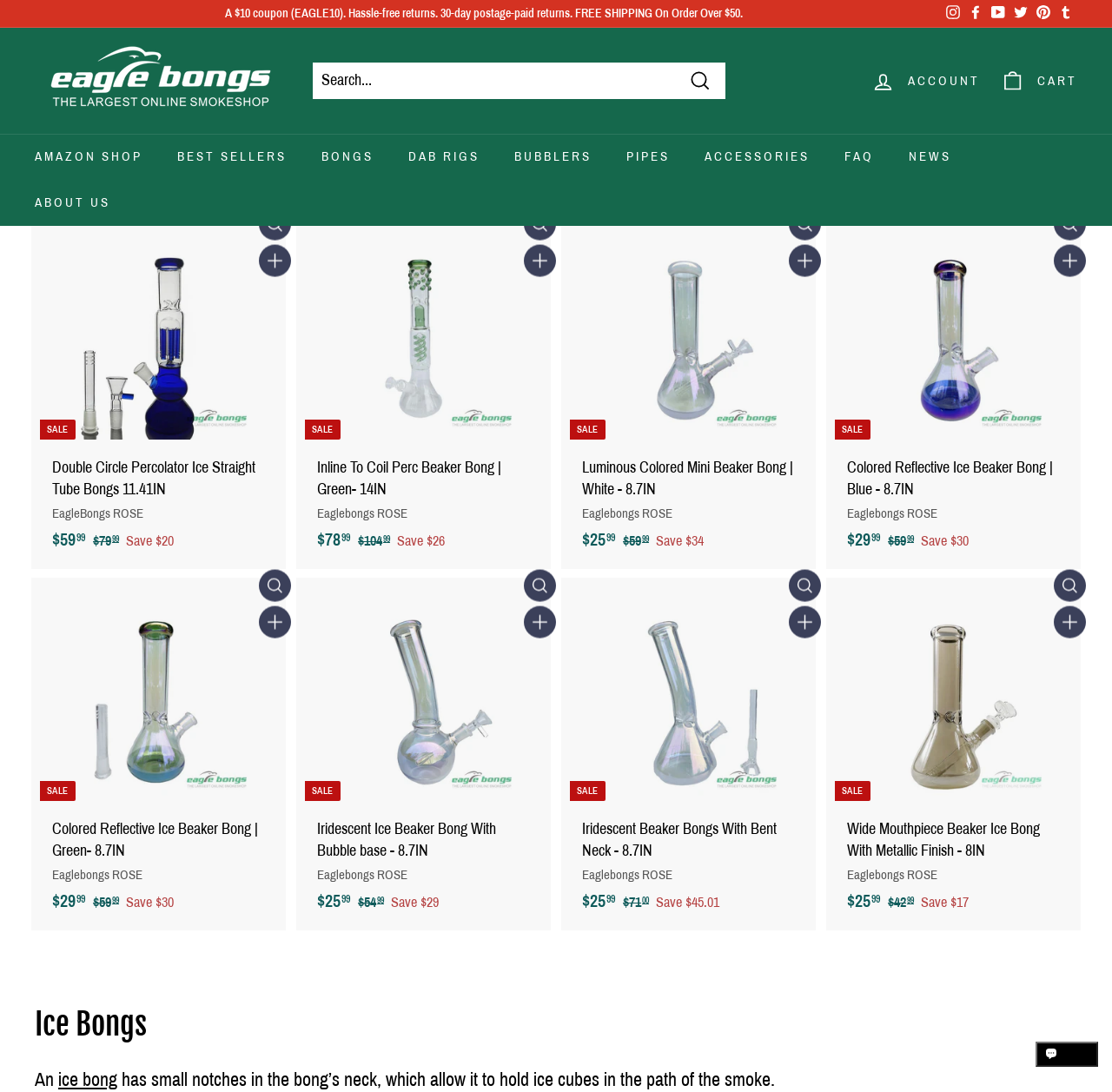Kindly provide the bounding box coordinates of the section you need to click on to fulfill the given instruction: "Visit Instagram page".

[0.847, 0.0, 0.867, 0.025]